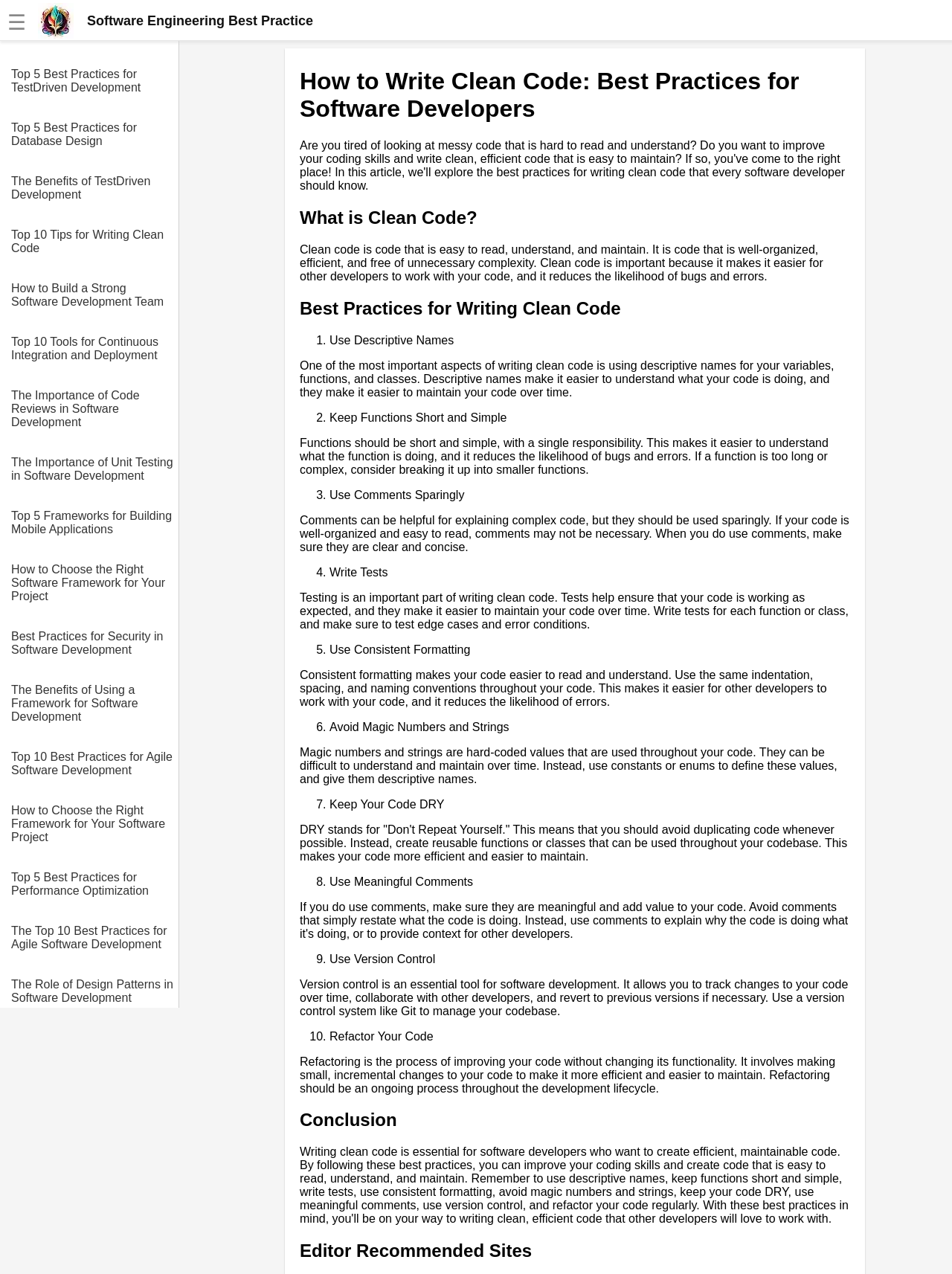Determine the bounding box coordinates for the clickable element required to fulfill the instruction: "Explore the benefits of Using a Framework for Software Development". Provide the coordinates as four float numbers between 0 and 1, i.e., [left, top, right, bottom].

[0.012, 0.527, 0.188, 0.568]